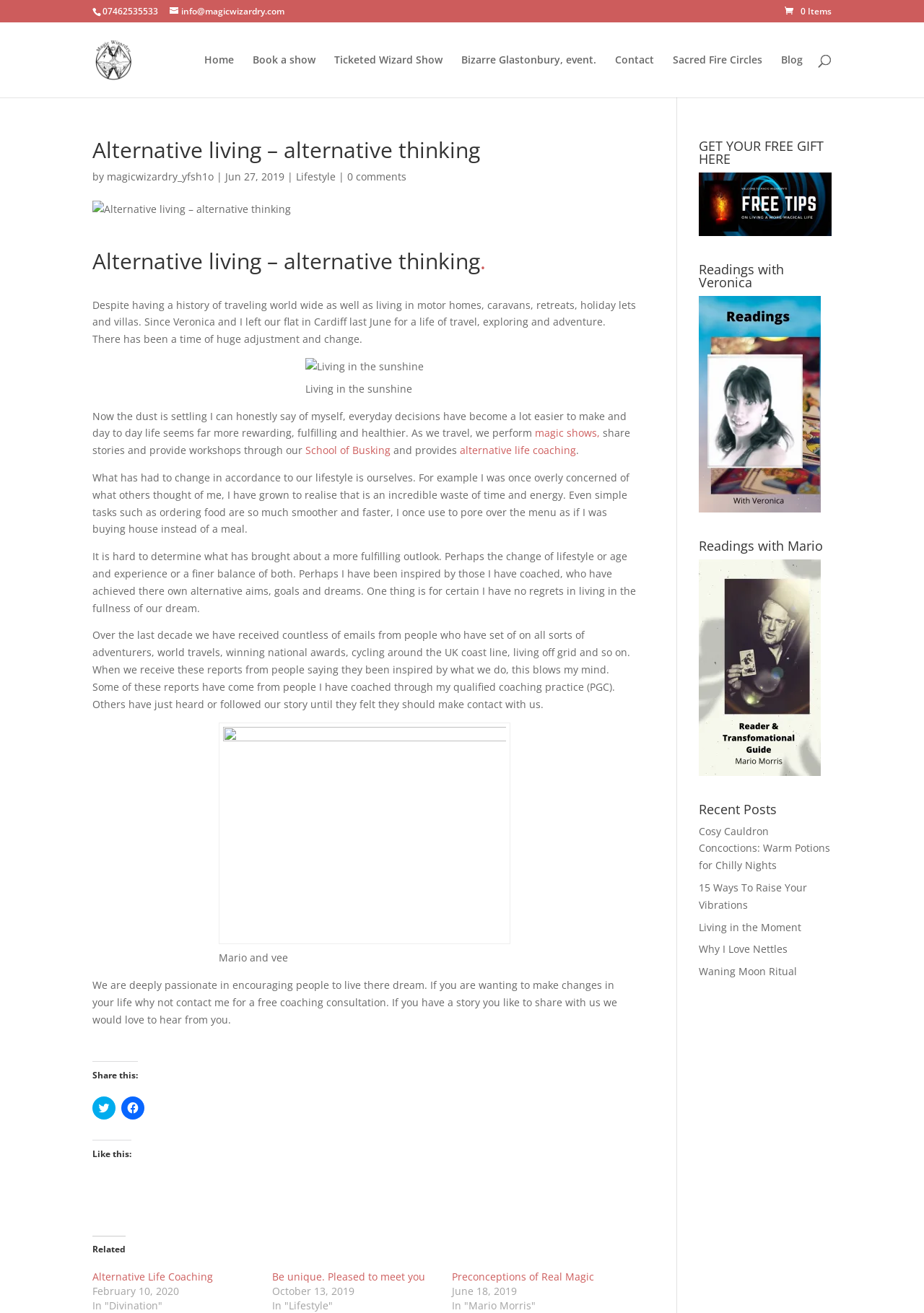Produce a meticulous description of the webpage.

This webpage is about Magic Wizardry, an alternative living and thinking blog. At the top, there is a phone number and an email address. Below that, there are several links to different sections of the website, including Home, Book a show, Ticketed Wizard Show, Bizarre Glastonbury, event, Contact, Sacred Fire Circles, and Blog.

The main content of the webpage is a blog post titled "Alternative living – alternative thinking." The post is written by the author, who shares their personal experience of transitioning to an alternative lifestyle. The author reflects on how their daily decisions have become easier and more fulfilling since making the change.

The post includes several images, including one of the author and another of a sunny landscape. There are also links to other relevant topics, such as magic shows, School of Busking, and alternative life coaching.

At the bottom of the page, there are several sections, including Share this, Like this, and Related. The Share this section allows users to share the post on Twitter or Facebook. The Like this section has a button to like or reblog the post. The Related section lists several related posts, including Alternative Life Coaching, Be unique. Pleased to meet you, Preconceptions of Real Magic, and others.

On the right side of the page, there are several headings, including GET YOUR FREE GIFT HERE, Readings with Veronica, Readings with Mario, and Recent Posts. The Recent Posts section lists several recent blog posts, including Cosy Cauldron Concoctions: Warm Potions for Chilly Nights, 15 Ways To Raise Your Vibrations, Living in the Moment, Why I Love Nettles, and Waning Moon Ritual.